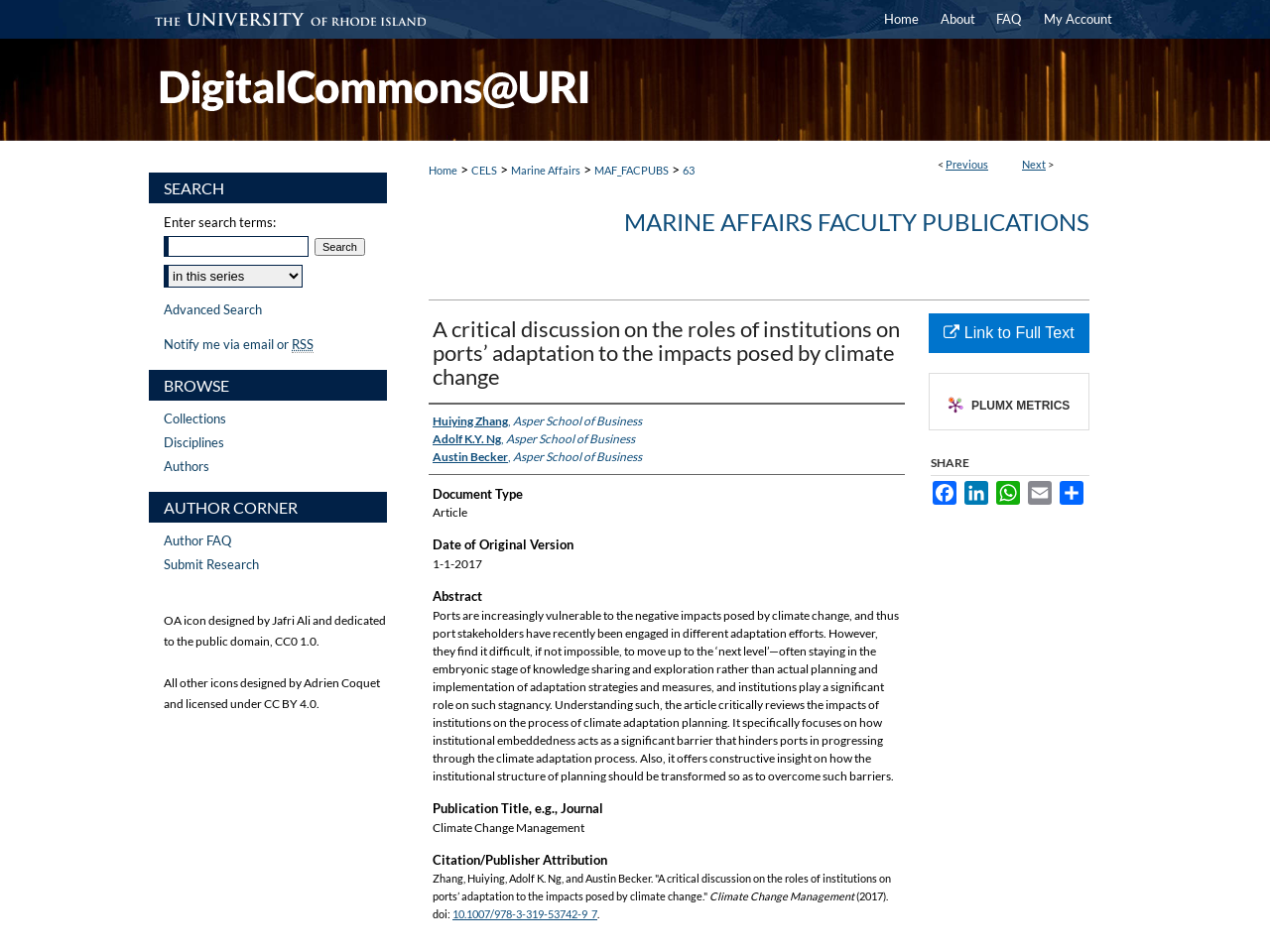Locate the UI element that matches the description Marine Affairs Faculty Publications in the webpage screenshot. Return the bounding box coordinates in the format (top-left x, top-left y, bottom-right x, bottom-right y), with values ranging from 0 to 1.

[0.491, 0.218, 0.858, 0.248]